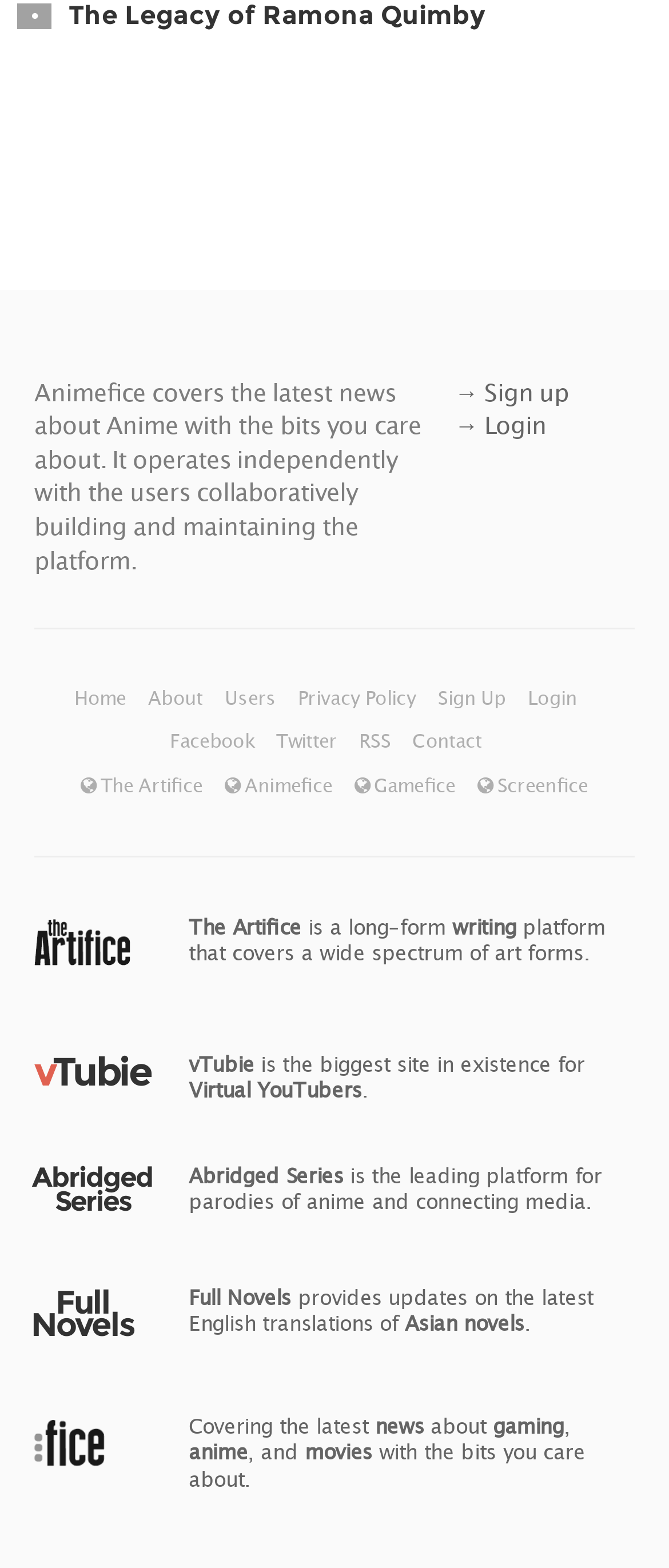Find the bounding box coordinates of the element to click in order to complete the given instruction: "Sign up."

[0.679, 0.24, 0.851, 0.259]